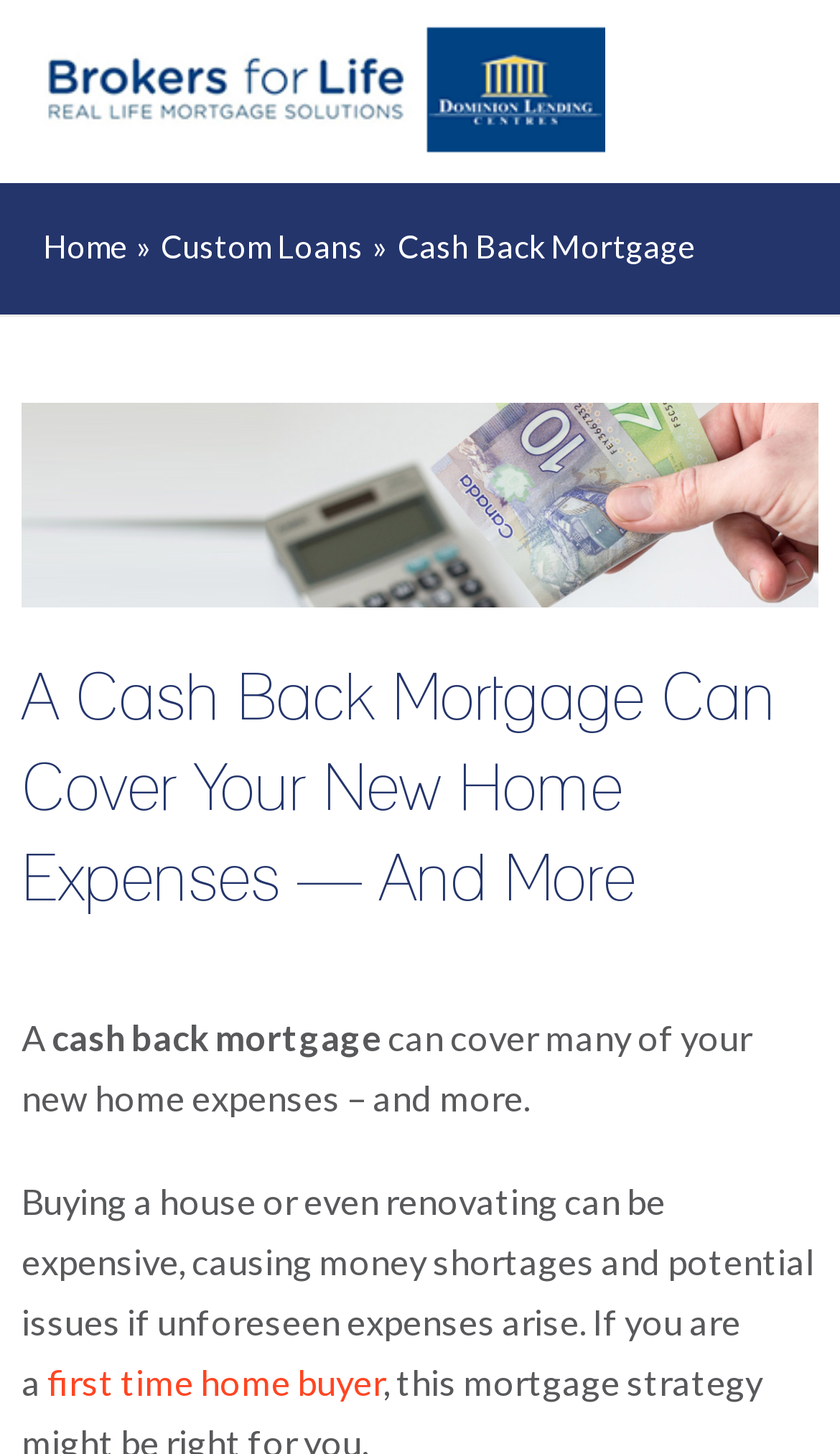Please examine the image and provide a detailed answer to the question: What is the current section of the website?

I found the current section by looking at the breadcrumbs navigation, which shows the current section as 'Custom Loans'.